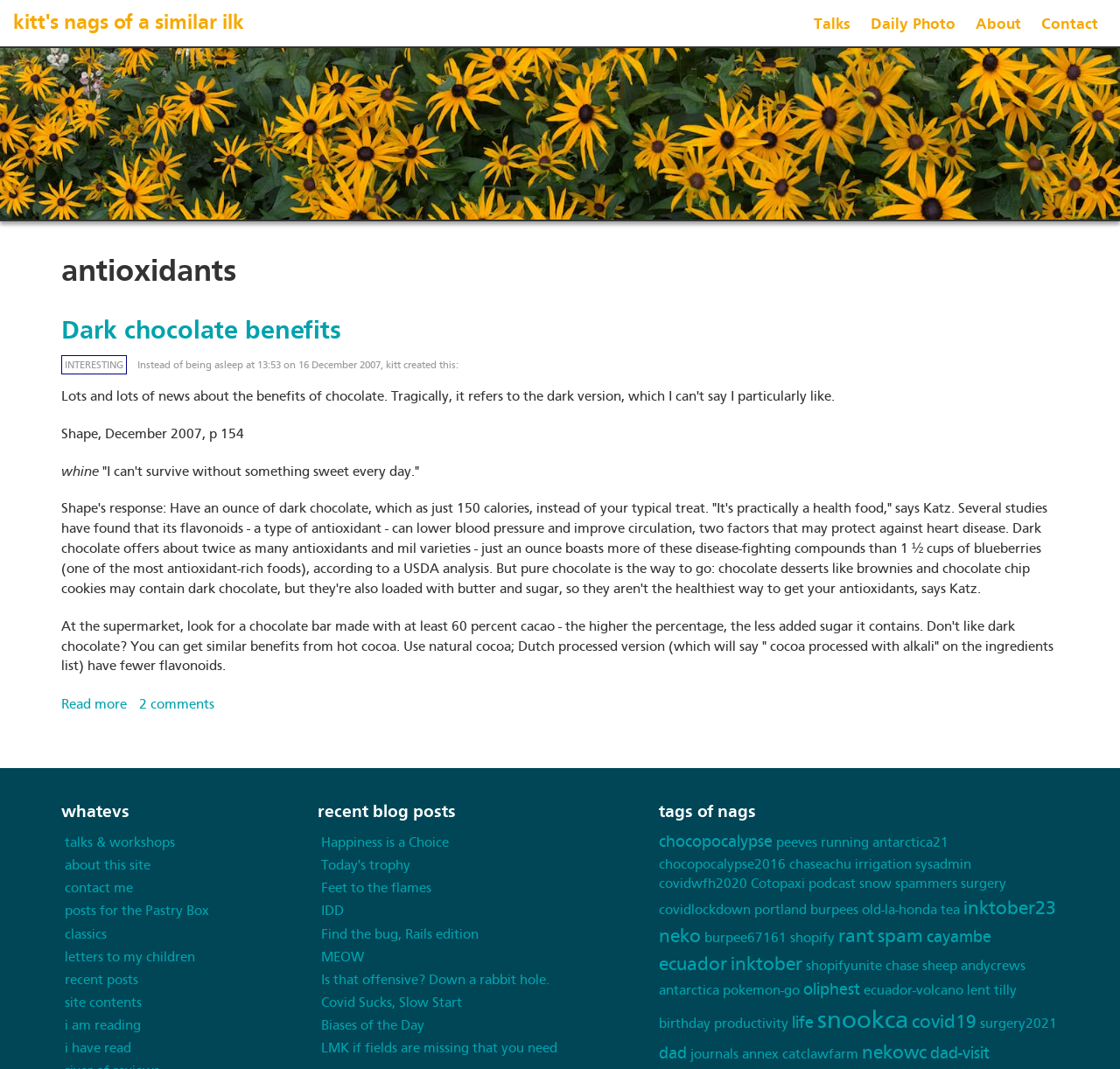Please identify the bounding box coordinates of the element's region that I should click in order to complete the following instruction: "Check the 'tags of nags'". The bounding box coordinates consist of four float numbers between 0 and 1, i.e., [left, top, right, bottom].

[0.588, 0.751, 0.945, 0.769]